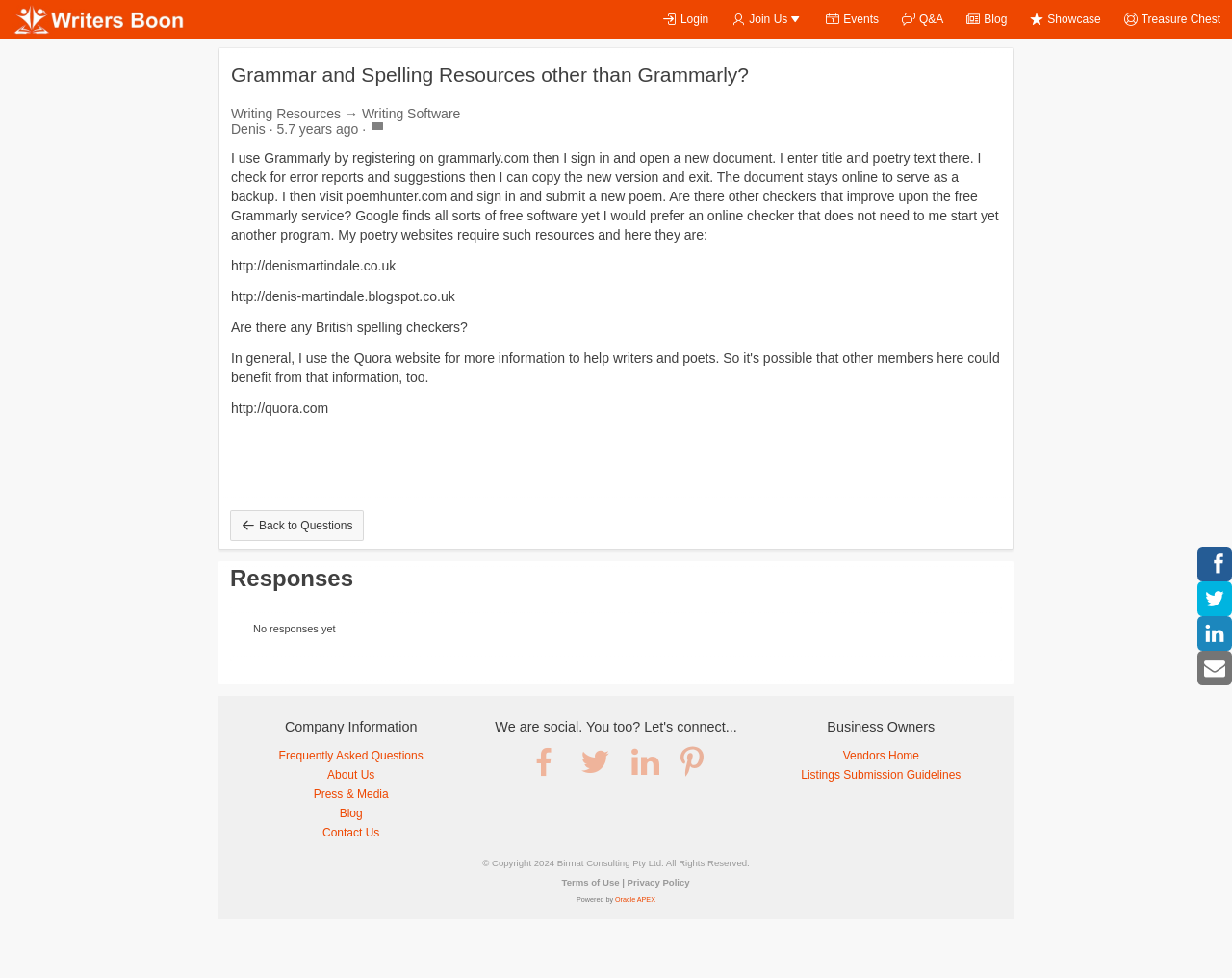What is the topic of the question asked?
Look at the screenshot and respond with a single word or phrase.

Grammar and Spelling Resources